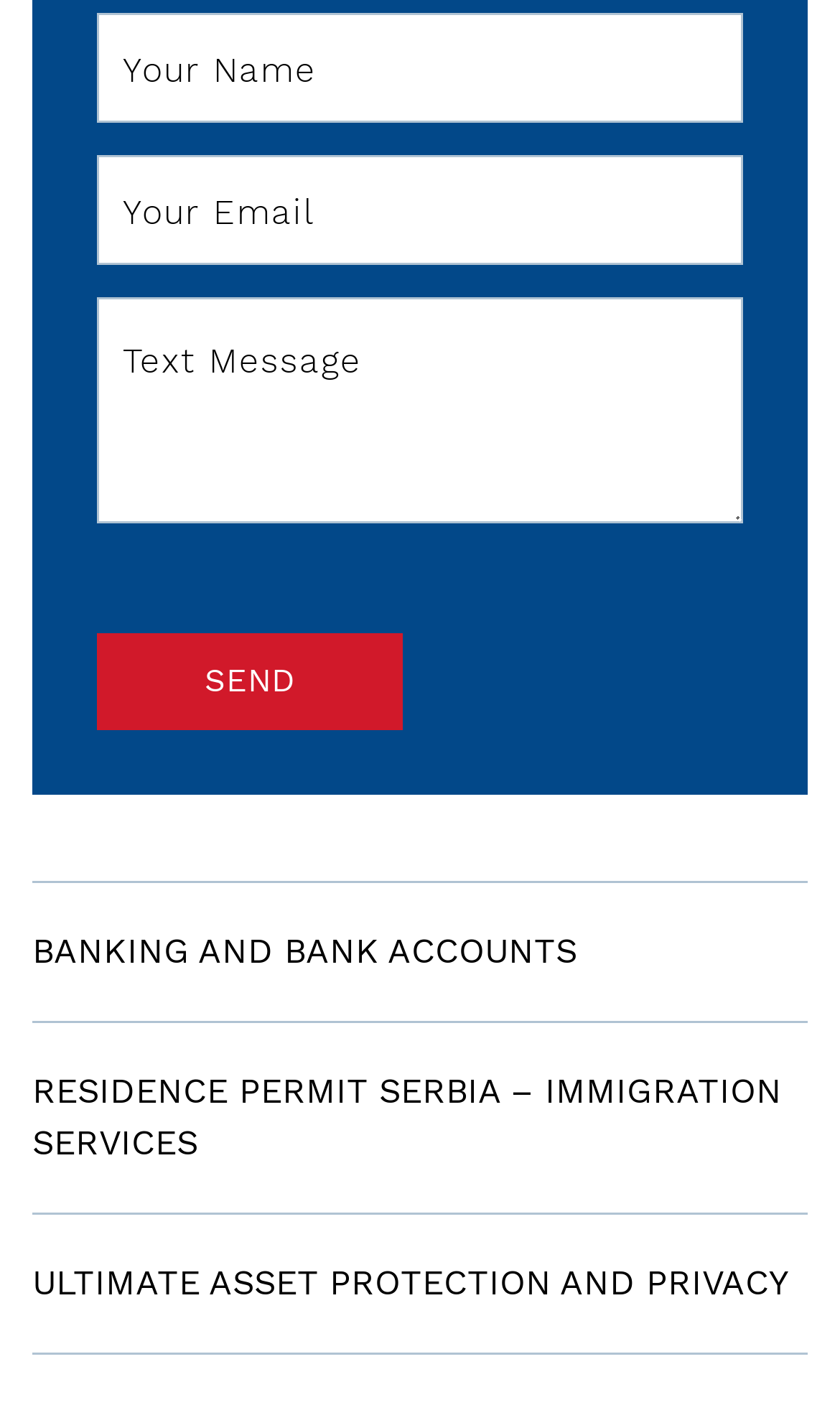What is the vertical position of the 'Send' button?
Craft a detailed and extensive response to the question.

I compared the y1 and y2 coordinates of the 'Send' button with the textboxes and found that its y1 and y2 values are greater than those of the textboxes, which means it is positioned below them vertically.